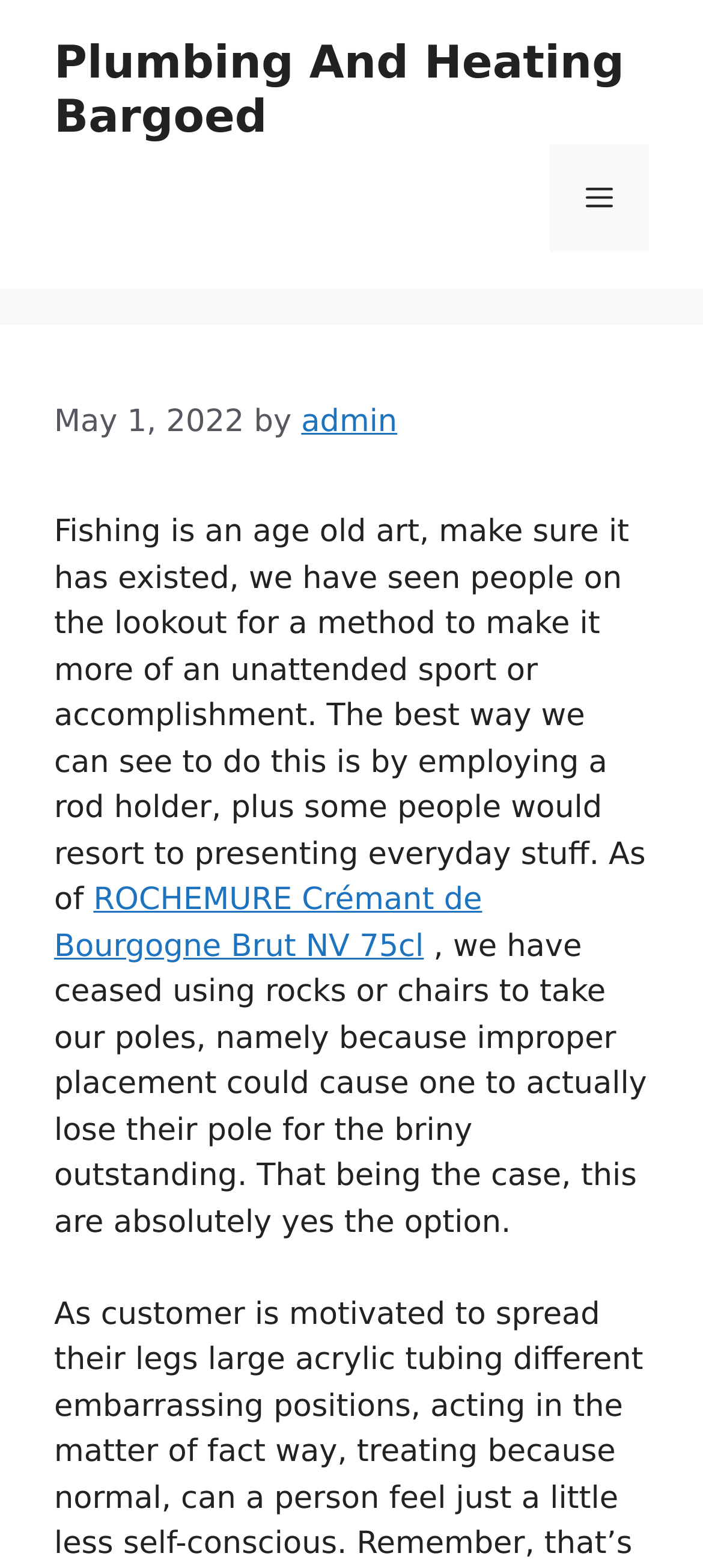Is the website related to plumbing and heating?
Provide a detailed answer to the question, using the image to inform your response.

I found that the website is related to plumbing and heating by looking at the banner element at the top of the page, which contains the text 'Plumbing And Heating Bargoed'.